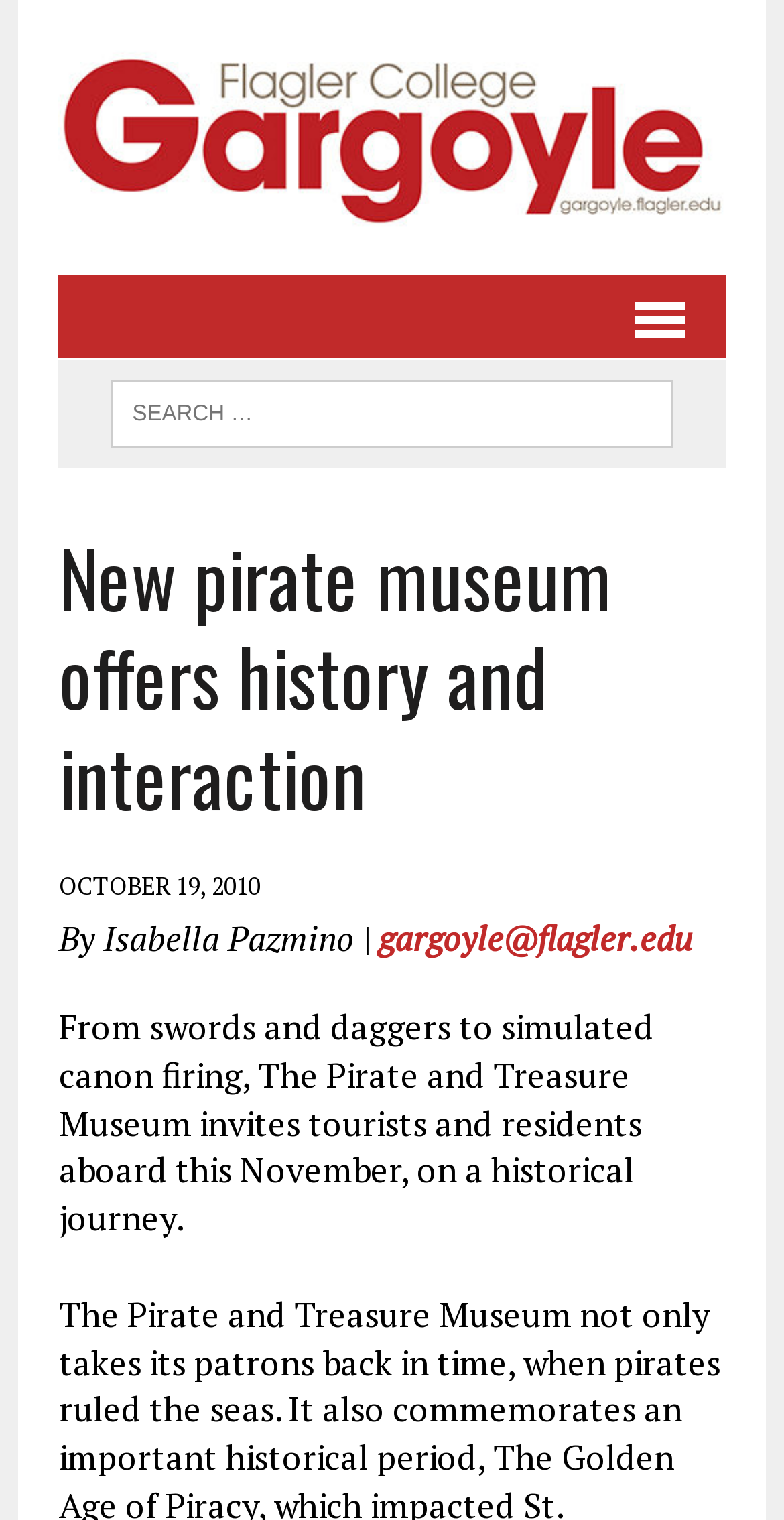Given the element description "title="The Flagler College Gargoyle"" in the screenshot, predict the bounding box coordinates of that UI element.

[0.075, 0.026, 0.925, 0.154]